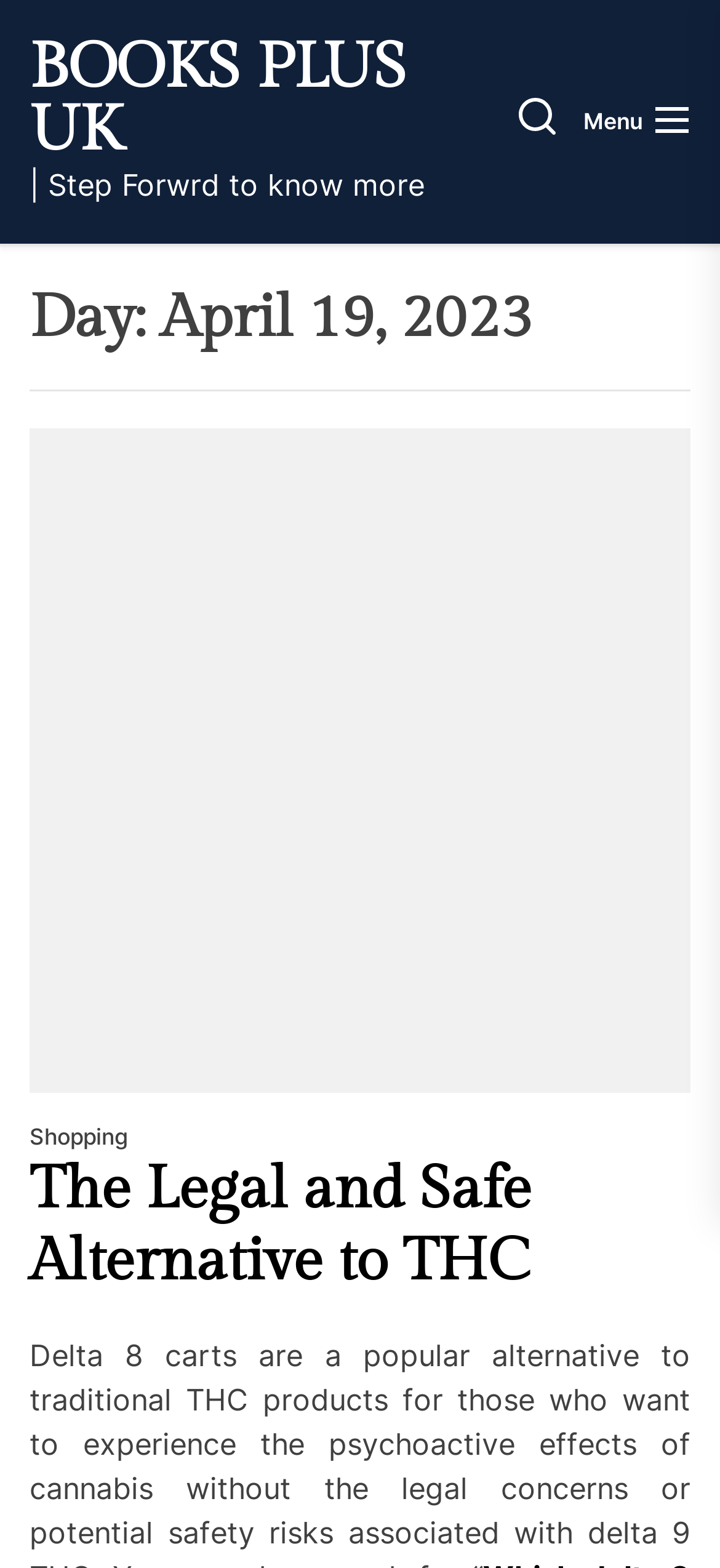Is there a link to shopping on the webpage?
Please provide a full and detailed response to the question.

There is a link to shopping on the webpage, which is present inside a header element and has the text 'Shopping'.